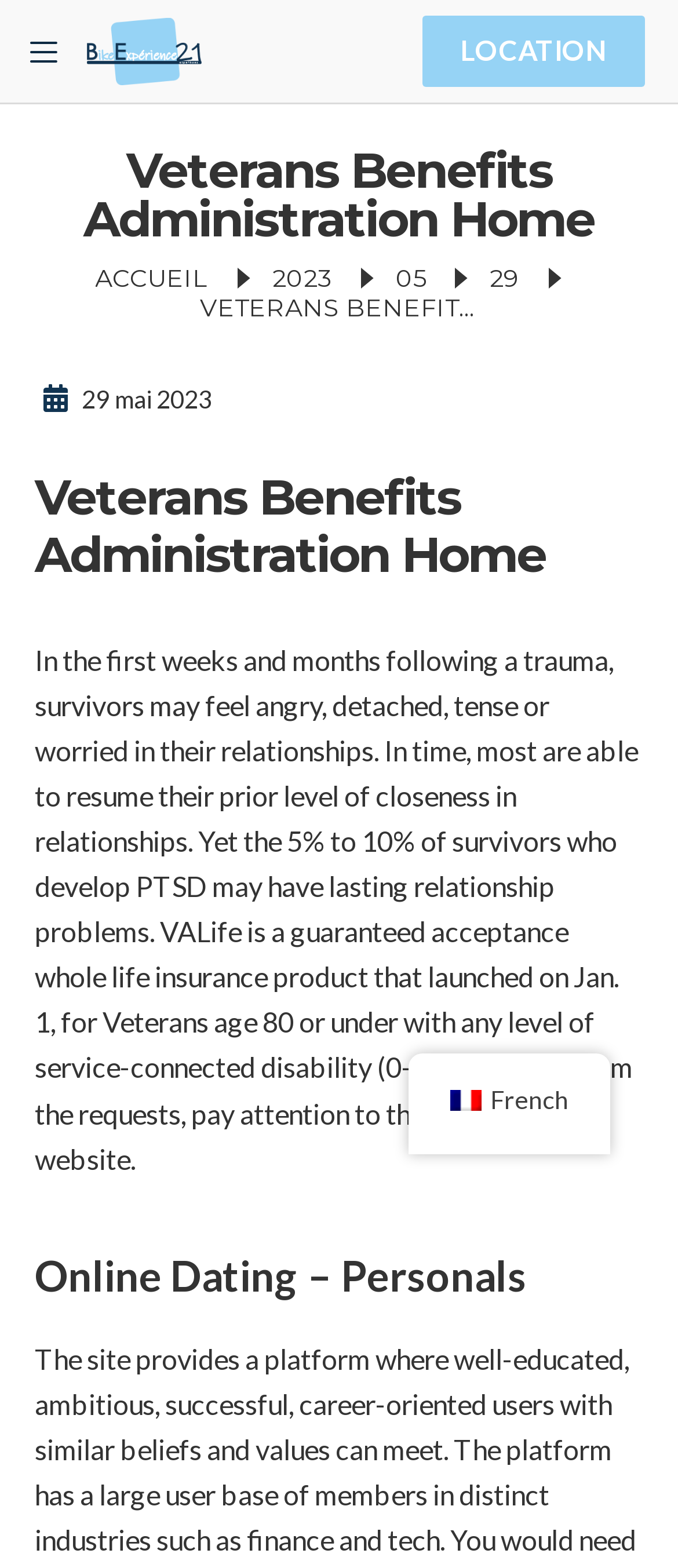What is the date mentioned in the webpage?
Respond to the question with a well-detailed and thorough answer.

The webpage mentions a specific date, May 29, 2023, which is indicated by the link '29' and the corresponding StaticText '29 mai 2023'.